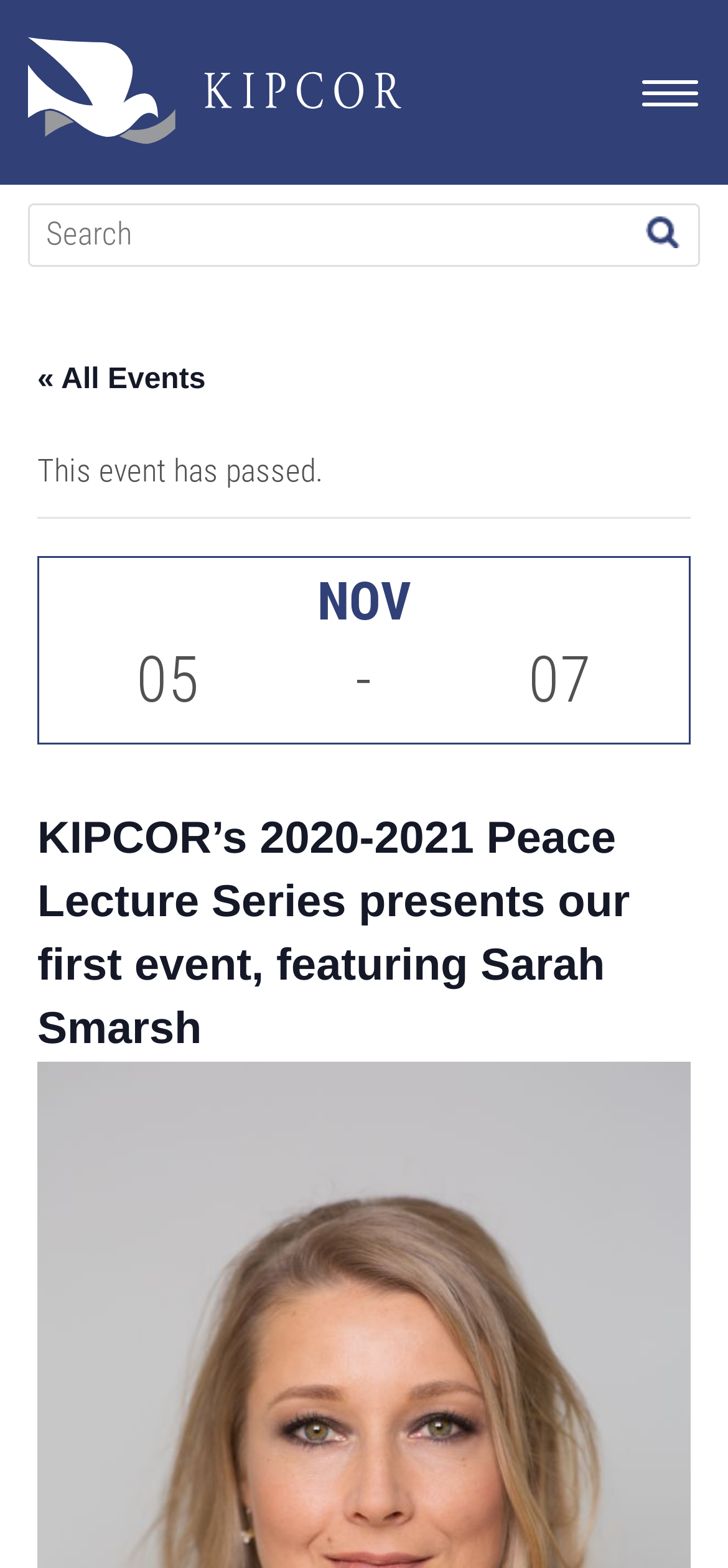Write an elaborate caption that captures the essence of the webpage.

The webpage appears to be an event page for the KIPCOR's 2020-2021 Peace Lecture Series, featuring Sarah Smarsh. At the top left corner, there is a KIPCOR logo, which is an image linked to the organization's website. Next to the logo, there is a search bar with a "Search" button on the right side. 

On the top right corner, there is a "Toggle navigation" button. Below the search bar, there is a link to "« All Events" on the left side, indicating that this is a specific event page among a list of events. 

The main content of the page starts with a notice that "This event has passed." Below this notice, there is a heading that displays the month "NOV" in a larger font size, followed by the date "05" and a hyphen. 

The main title of the event, "KIPCOR’s 2020-2021 Peace Lecture Series presents our first event, featuring Sarah Smarsh", is displayed prominently in the middle of the page.